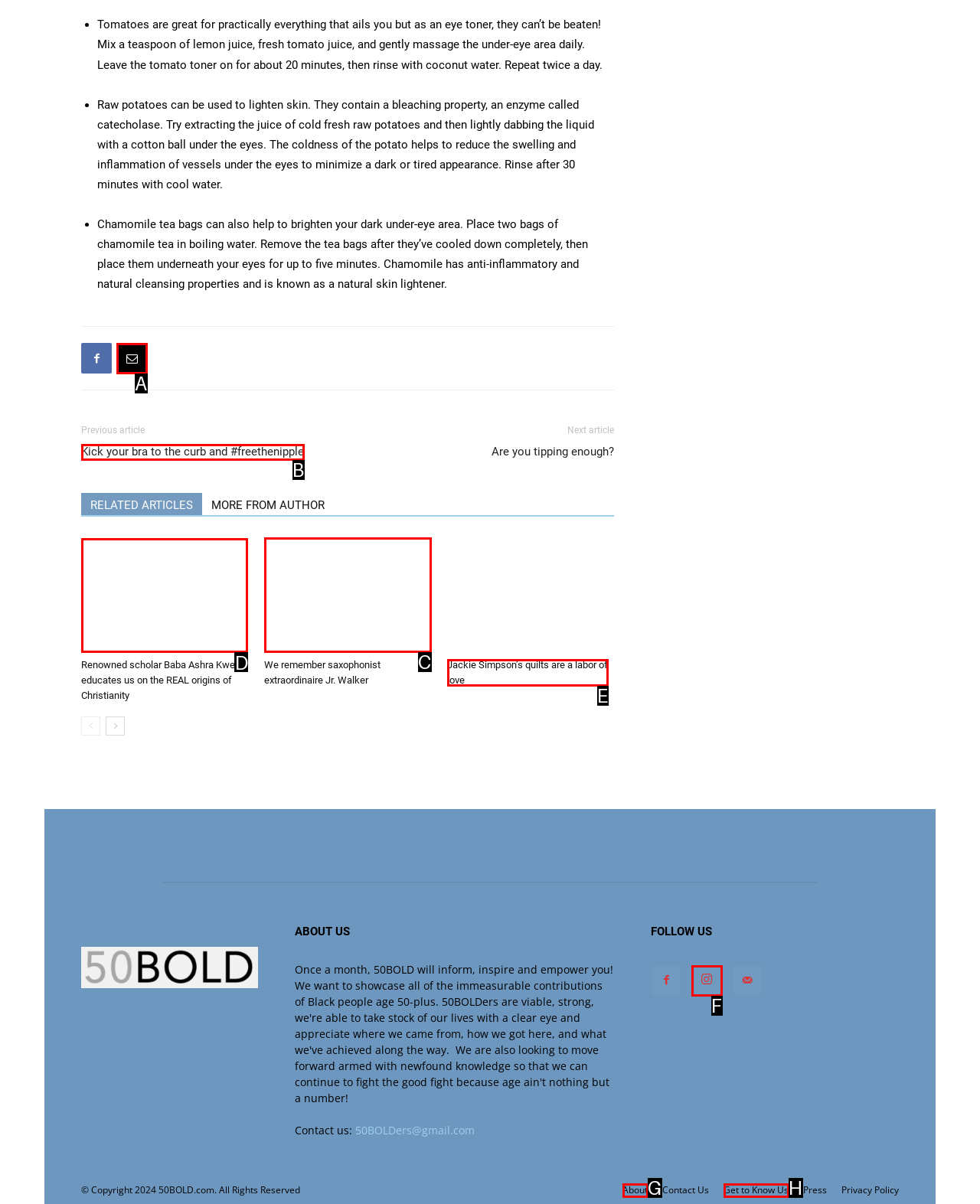Choose the UI element you need to click to carry out the task: Read the article about 'Renowned scholar Baba Ashra Kwesi educates us on the REAL origins of Christianity'.
Respond with the corresponding option's letter.

D